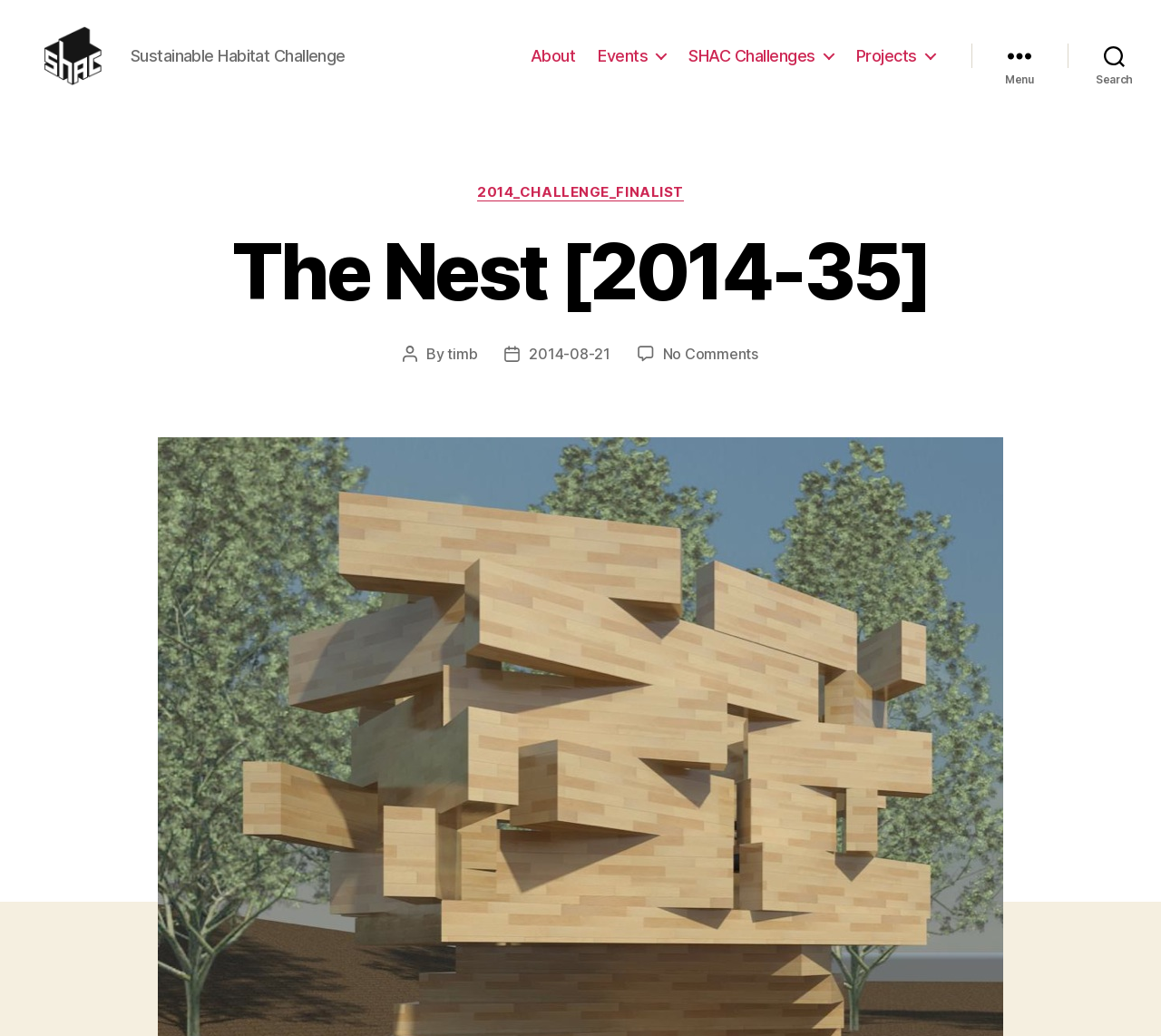Please locate the bounding box coordinates of the element that should be clicked to achieve the given instruction: "go to About".

[0.457, 0.054, 0.496, 0.073]